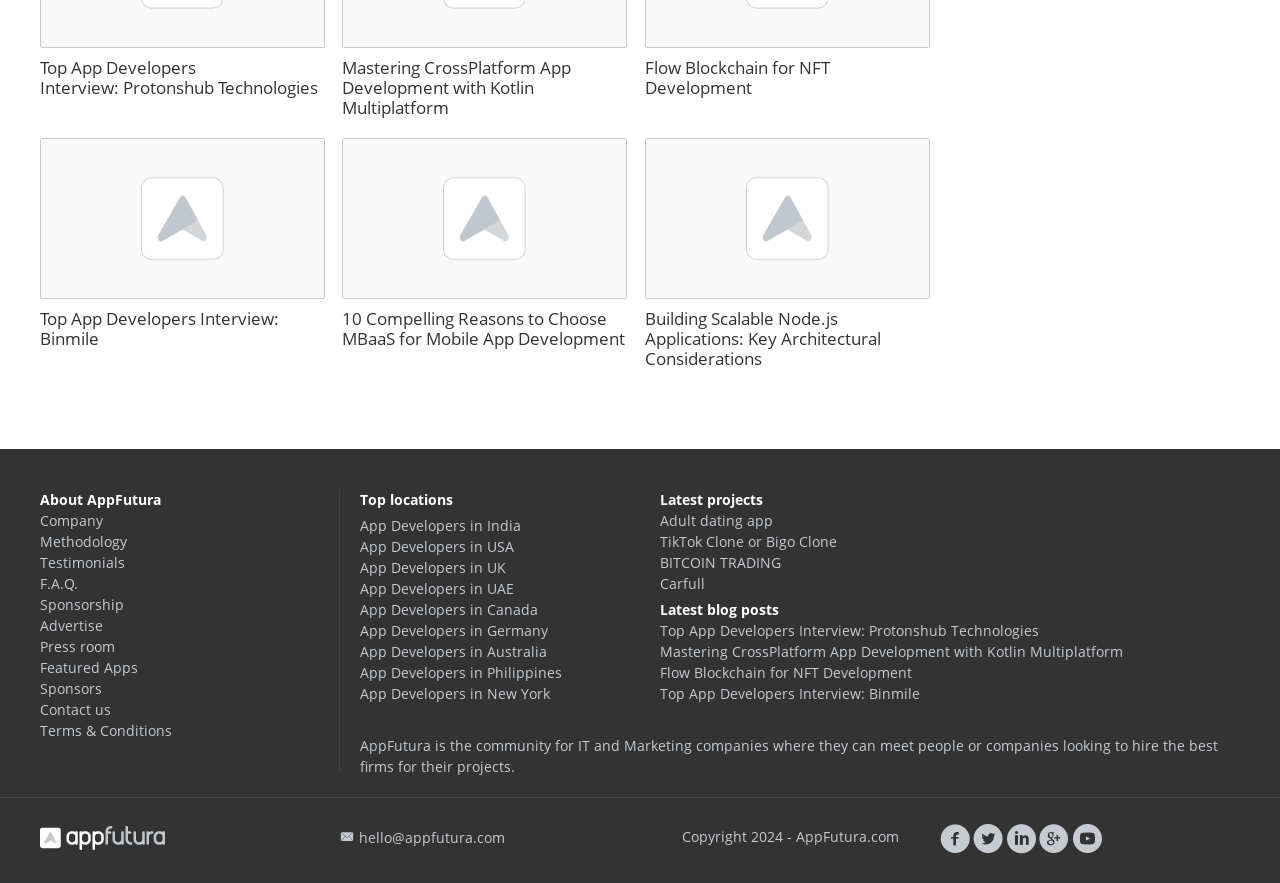Bounding box coordinates should be provided in the format (top-left x, top-left y, bottom-right x, bottom-right y) with all values between 0 and 1. Identify the bounding box for this UI element: Top App Developers Interview: Binmile

[0.516, 0.775, 0.719, 0.797]